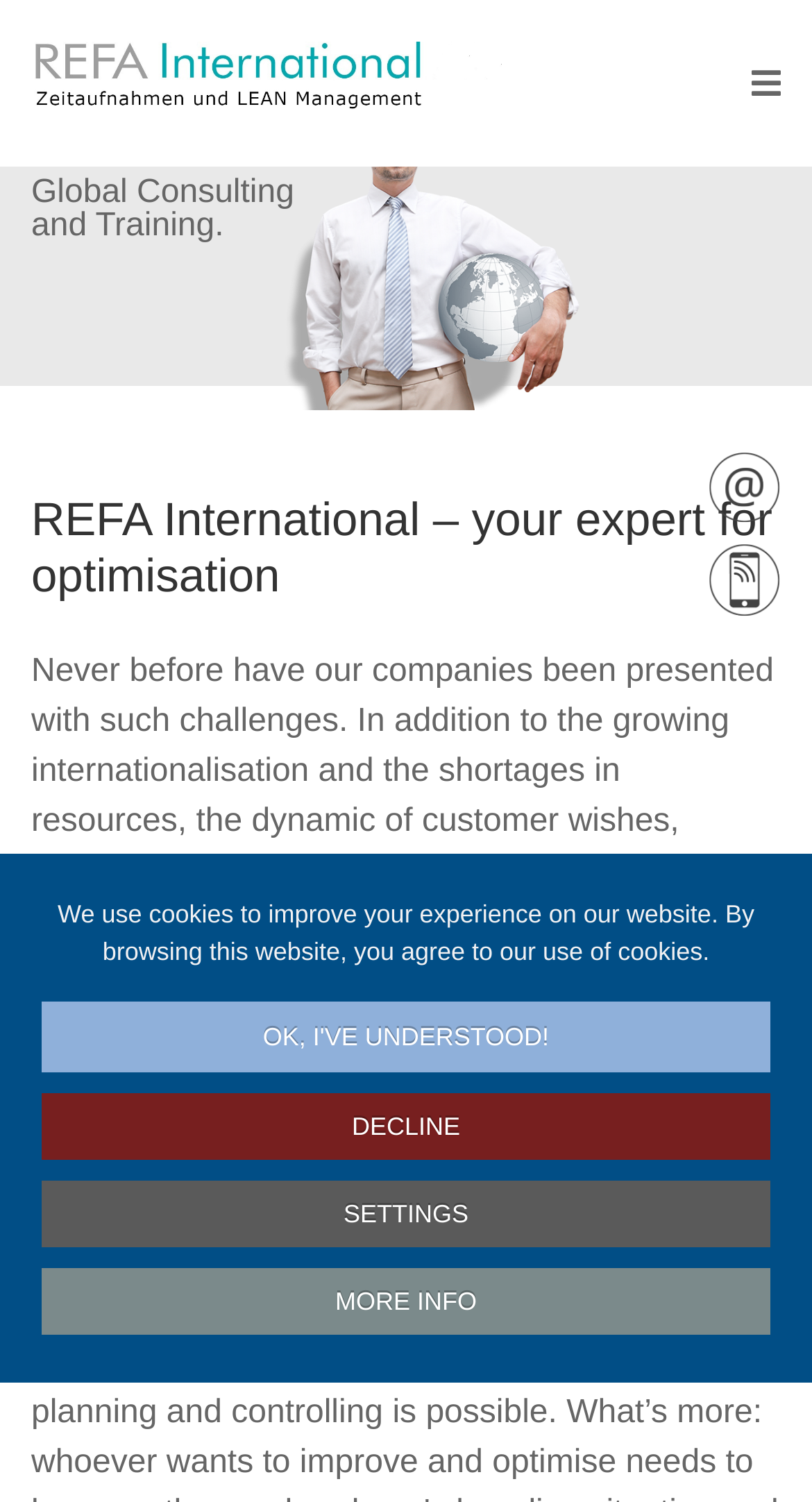What is the company's email address?
Examine the image and provide an in-depth answer to the question.

I found the email address by looking at the link element with the text 'mailto:office@process-industrieconsult.com' which is located at the bottom right of the webpage.